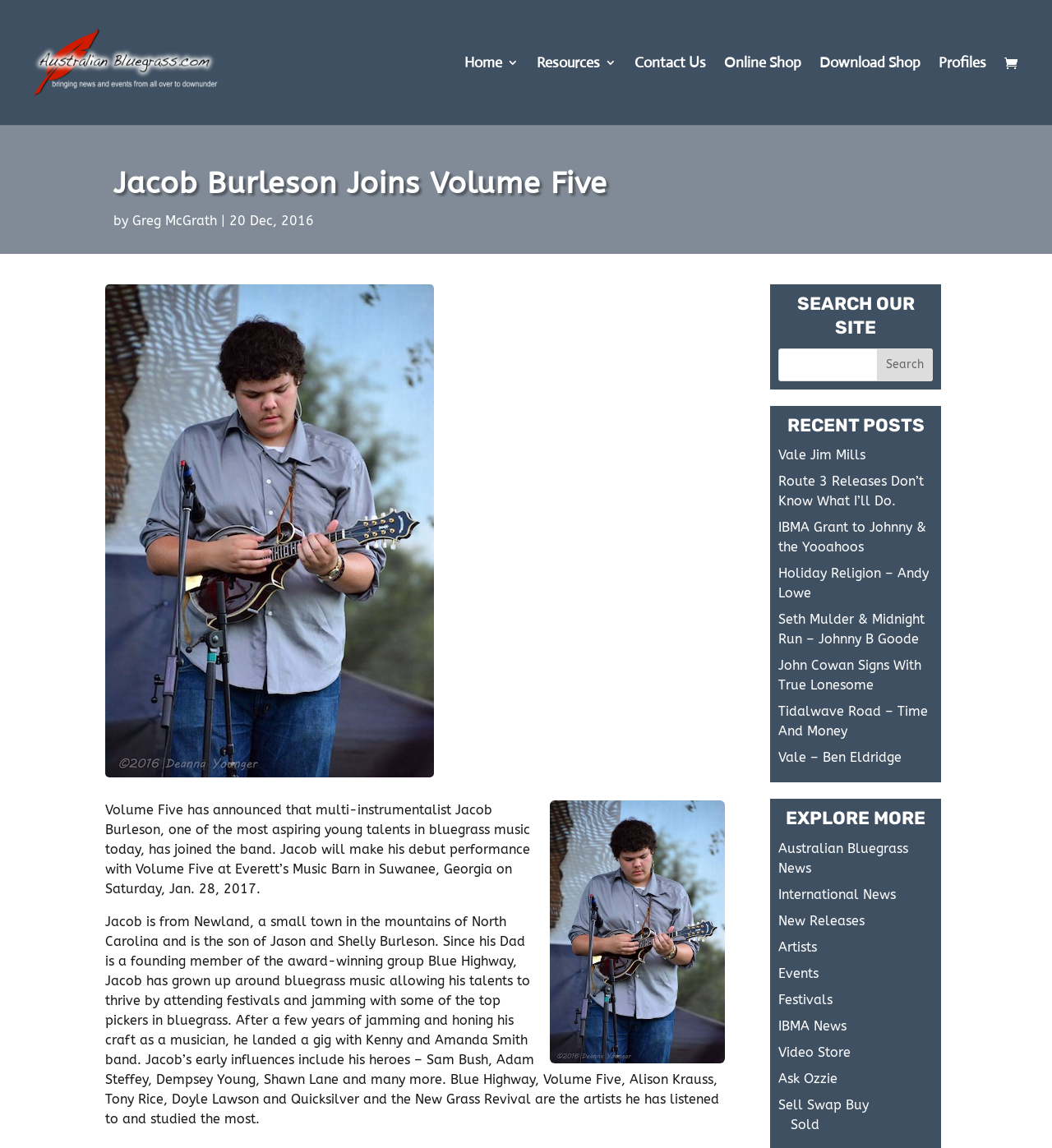Respond concisely with one word or phrase to the following query:
What is the name of the music barn where Jacob Burleson will make his debut performance?

Everett’s Music Barn